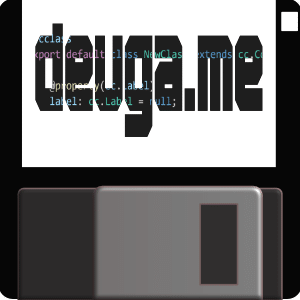Illustrate the image with a detailed and descriptive caption.

The image features a stylized floppy disk with a prominent display of text and coding elements overlaid on it, conveying a retro yet modern aesthetic. The text appears to be snippets of code, indicative of a programming context, with references such as “export default class NewClass extends cc.Class” and “label: cc.Label = null.” This invokes a sense of nostalgia tied to classic computing while simultaneously highlighting the contemporary use of programming languages.

The imagery and text combination suggests a focus on software development or gaming, possibly related to the source code release mentioned in the article about Frictional Games, the developers of titles like *Amnesia: The Dark Descent* and *Amnesia: A Machine for Pigs*. This aligns with their recent initiative to celebrate the 10th anniversary of these games by providing open access to their source code. The design choice effectively merges the old-school floppy disk motif with modern coding practices, symbolizing the evolution of technology and game development methodologies.